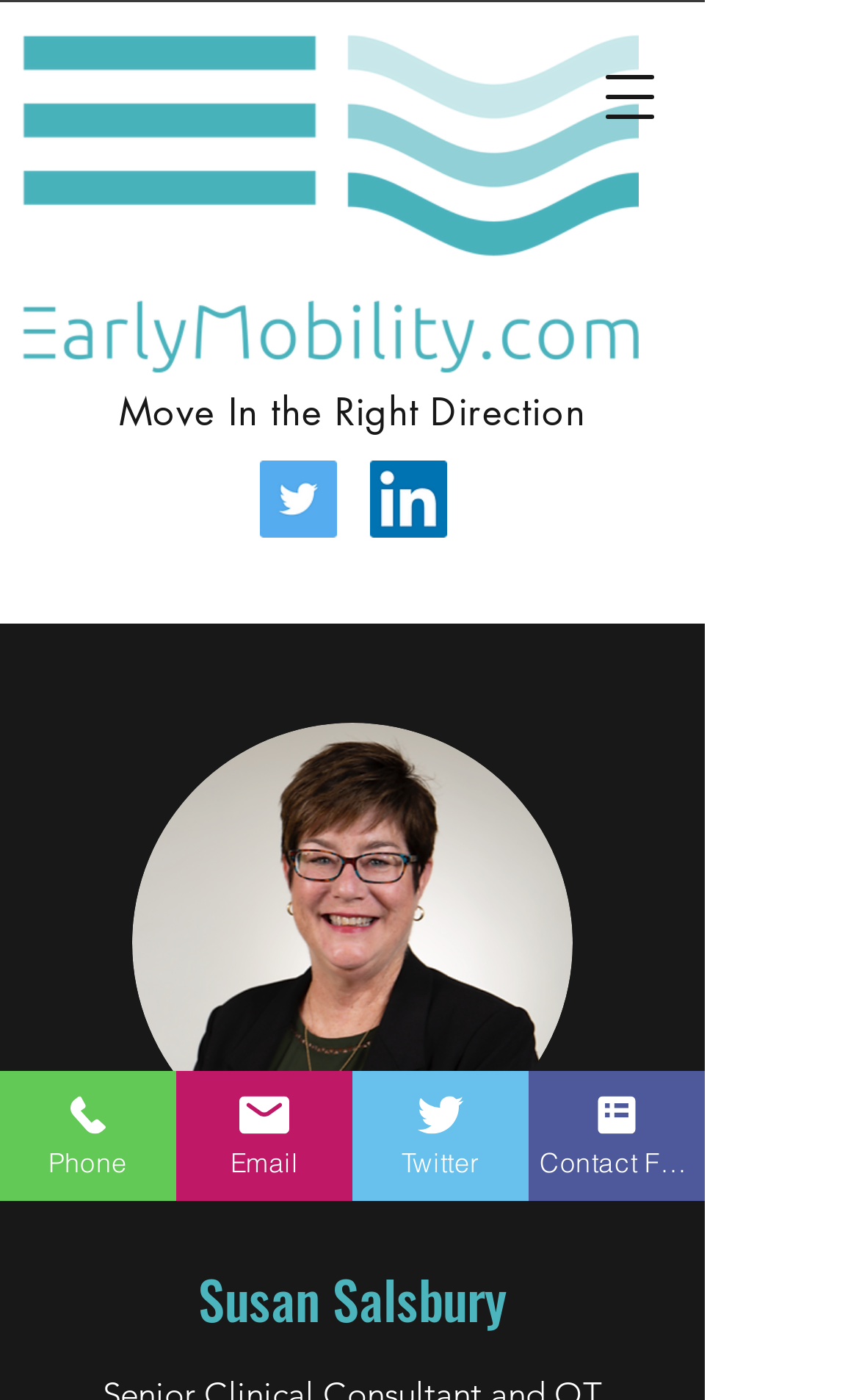Bounding box coordinates should be in the format (top-left x, top-left y, bottom-right x, bottom-right y) and all values should be floating point numbers between 0 and 1. Determine the bounding box coordinate for the UI element described as: Contact Form

[0.615, 0.765, 0.821, 0.858]